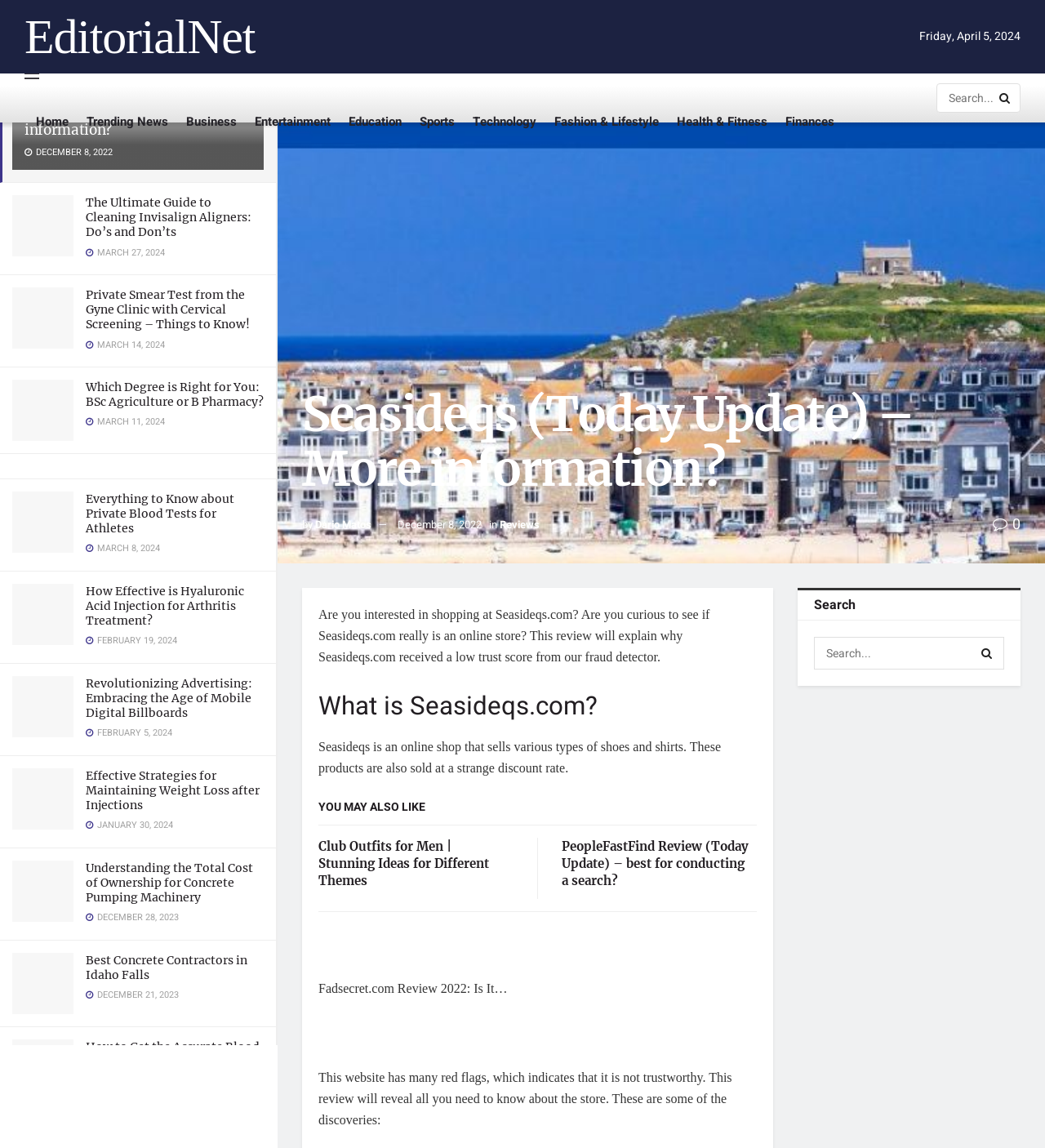Determine the bounding box coordinates for the HTML element mentioned in the following description: "Technology". The coordinates should be a list of four floats ranging from 0 to 1, represented as [left, top, right, bottom].

[0.452, 0.084, 0.513, 0.127]